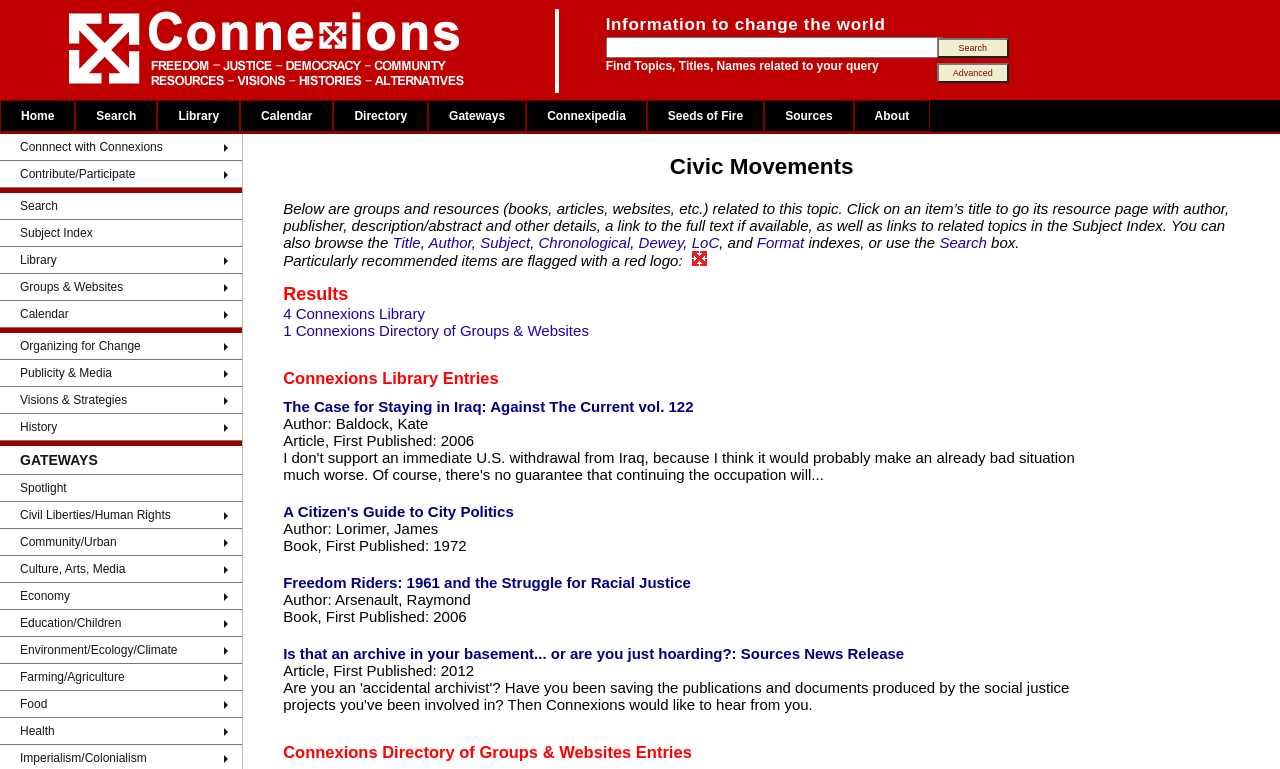What is the text on the button next to the textbox?
From the image, respond with a single word or phrase.

Search